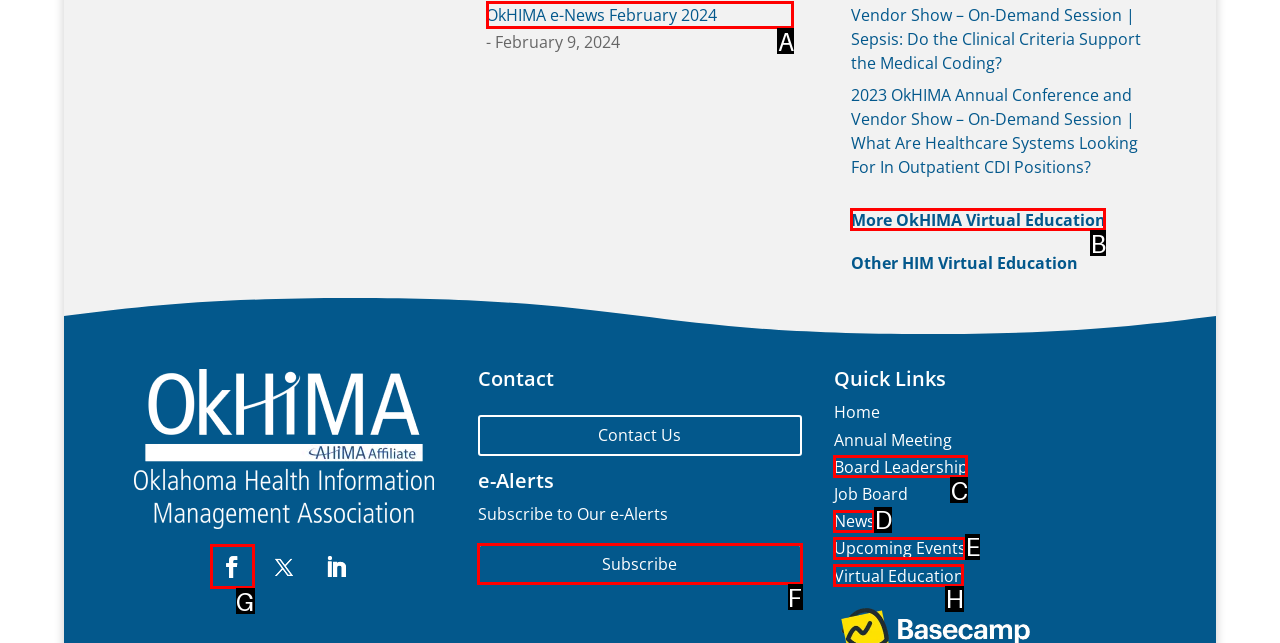Which option should I select to accomplish the task: Click the 'Send' button? Respond with the corresponding letter from the given choices.

None